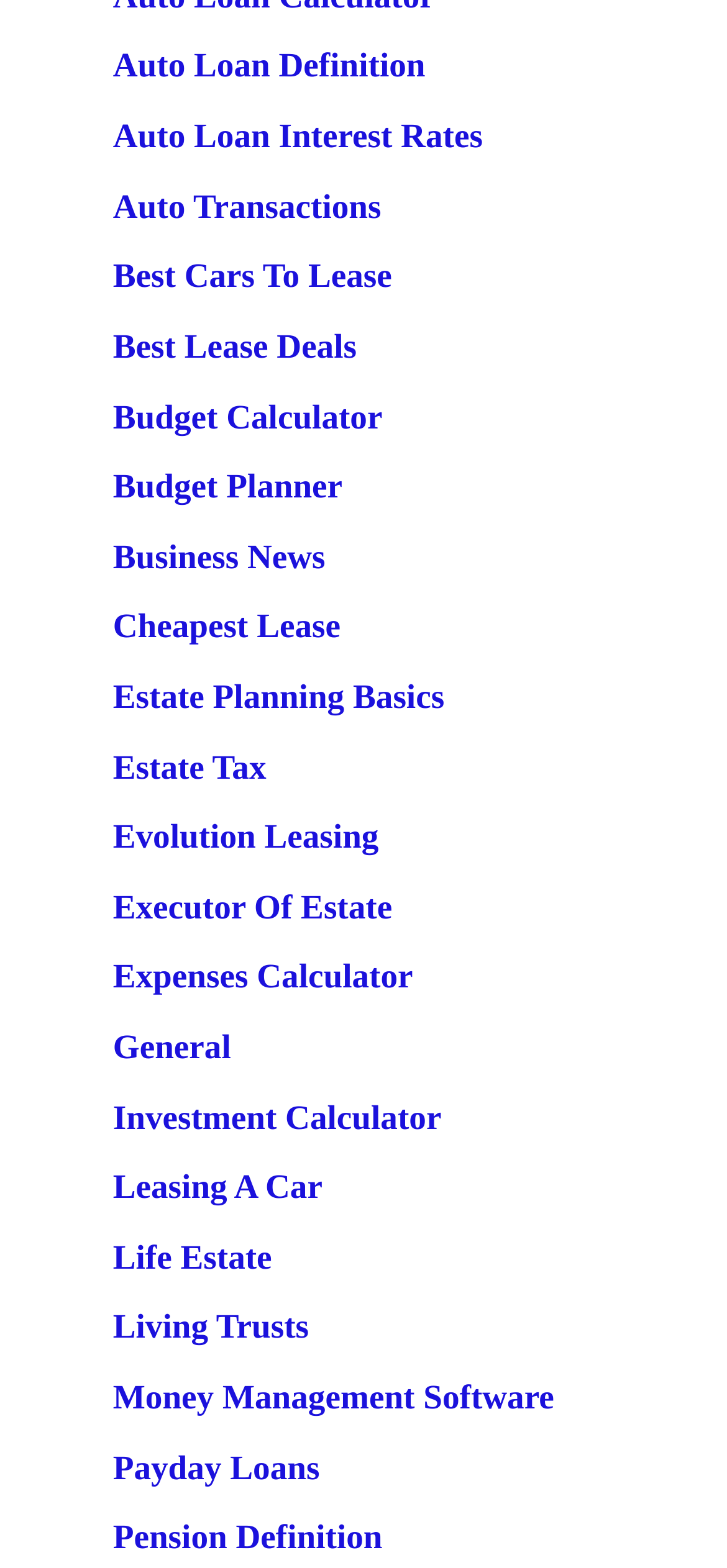Can you provide the bounding box coordinates for the element that should be clicked to implement the instruction: "Discover money management software"?

[0.155, 0.879, 0.762, 0.903]